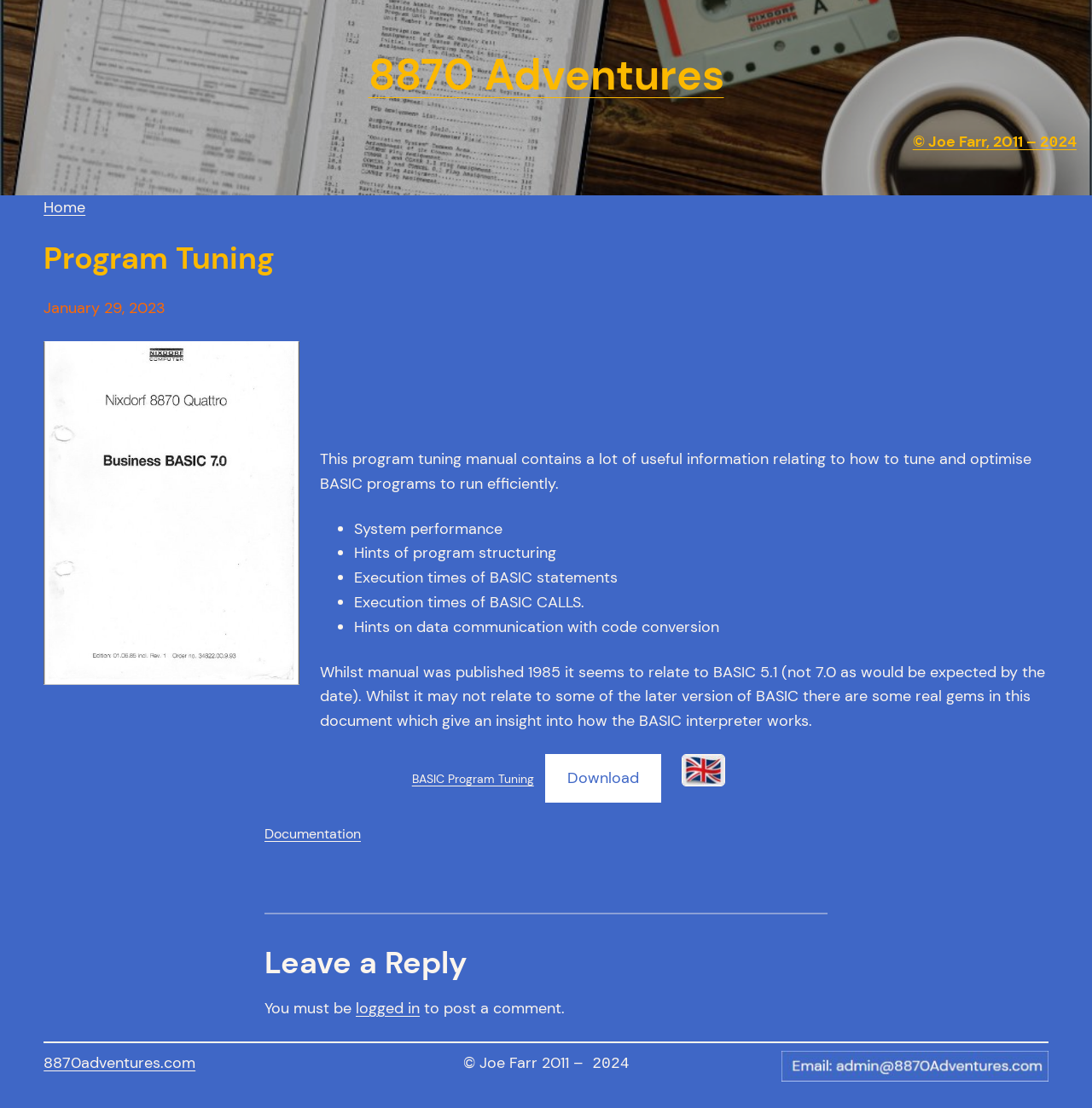Determine the bounding box coordinates of the UI element that matches the following description: "8870 Adventures". The coordinates should be four float numbers between 0 and 1 in the format [left, top, right, bottom].

[0.337, 0.042, 0.663, 0.093]